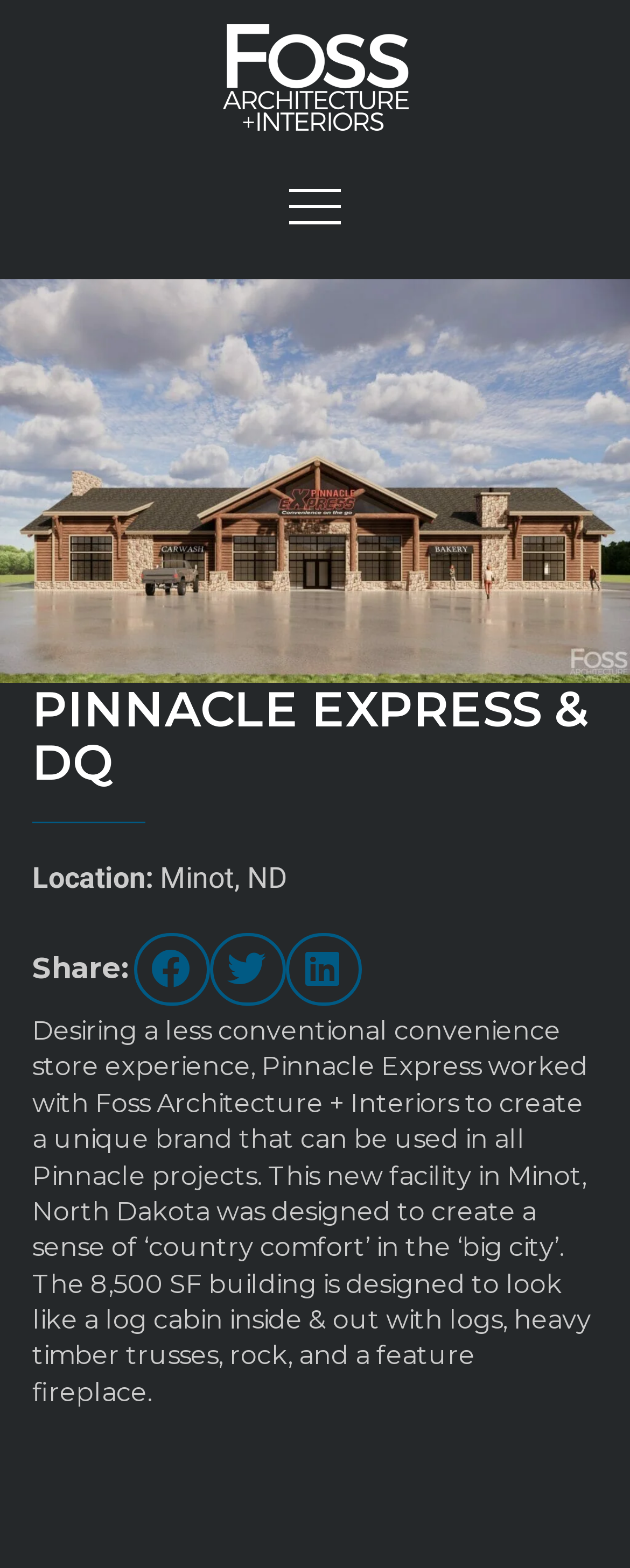Please answer the following question using a single word or phrase: 
What is the feature of the building that stands out?

Fireplace